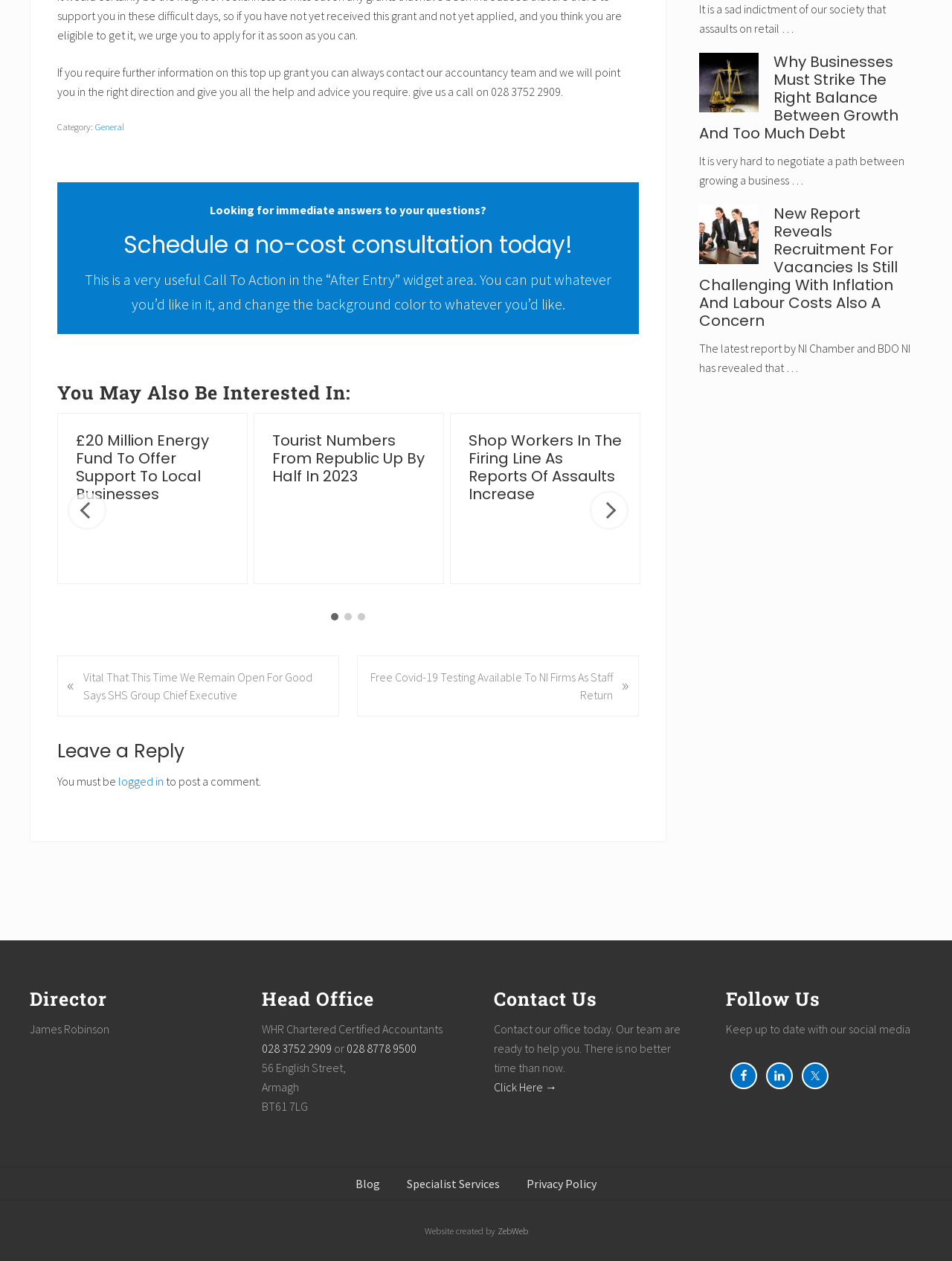Please identify the bounding box coordinates of the element that needs to be clicked to execute the following command: "Click the 'Next' button". Provide the bounding box using four float numbers between 0 and 1, formatted as [left, top, right, bottom].

[0.621, 0.391, 0.659, 0.419]